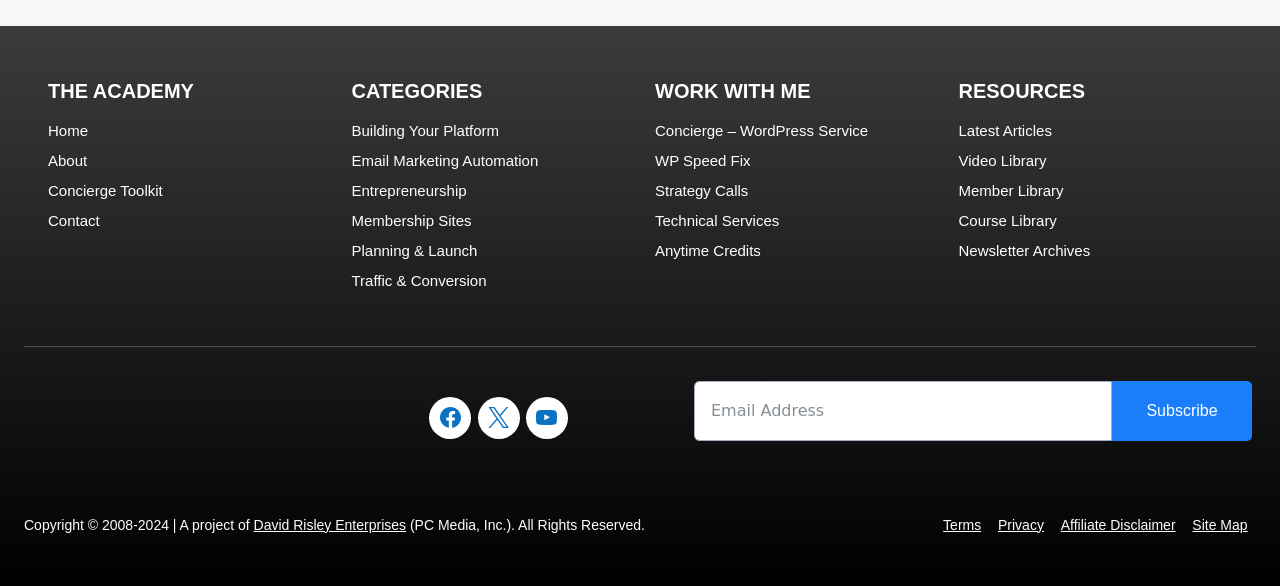Find the bounding box coordinates for the area that should be clicked to accomplish the instruction: "Check the latest articles".

[0.749, 0.197, 0.962, 0.248]